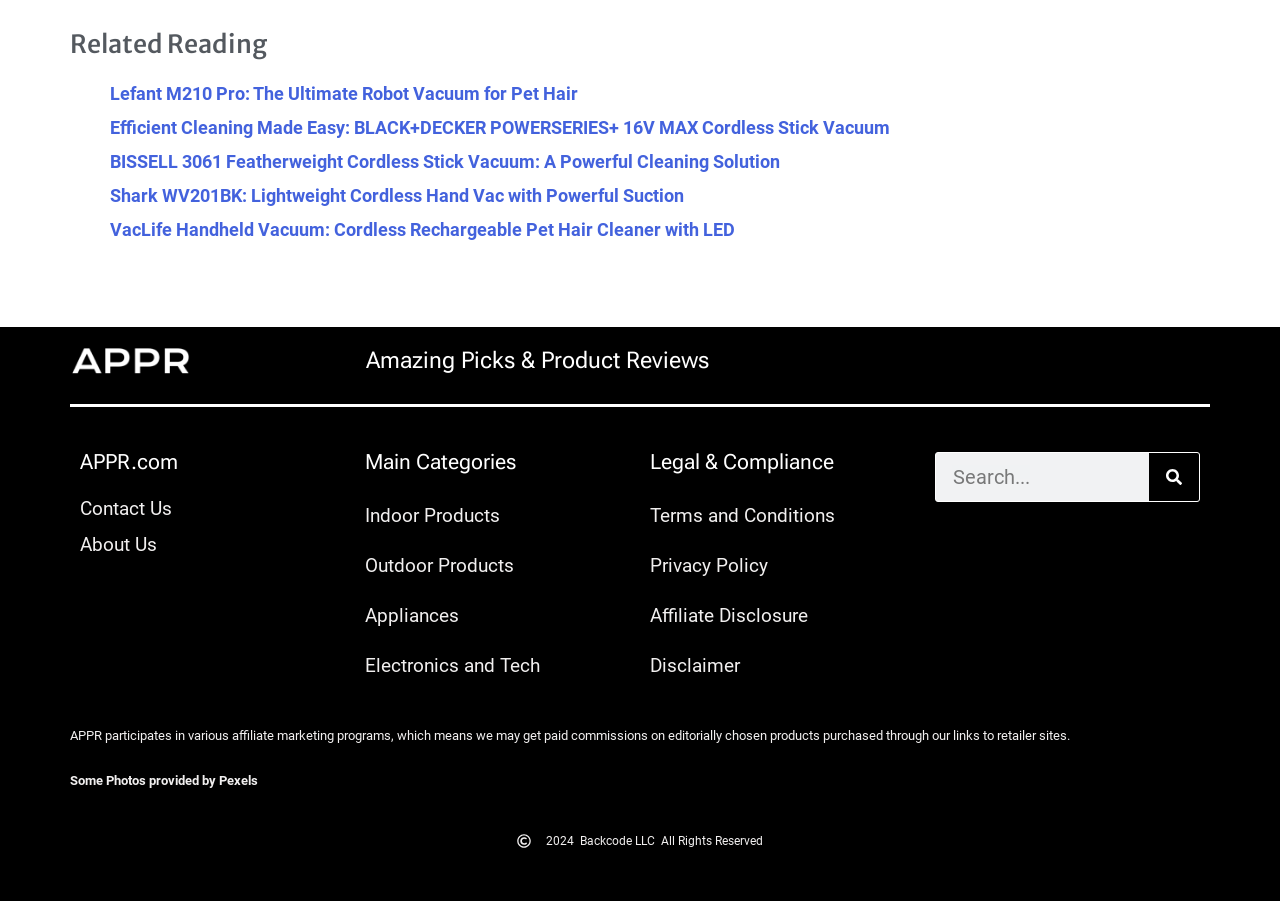Identify the bounding box coordinates of the area that should be clicked in order to complete the given instruction: "Click the 'Home' link". The bounding box coordinates should be four float numbers between 0 and 1, i.e., [left, top, right, bottom].

None